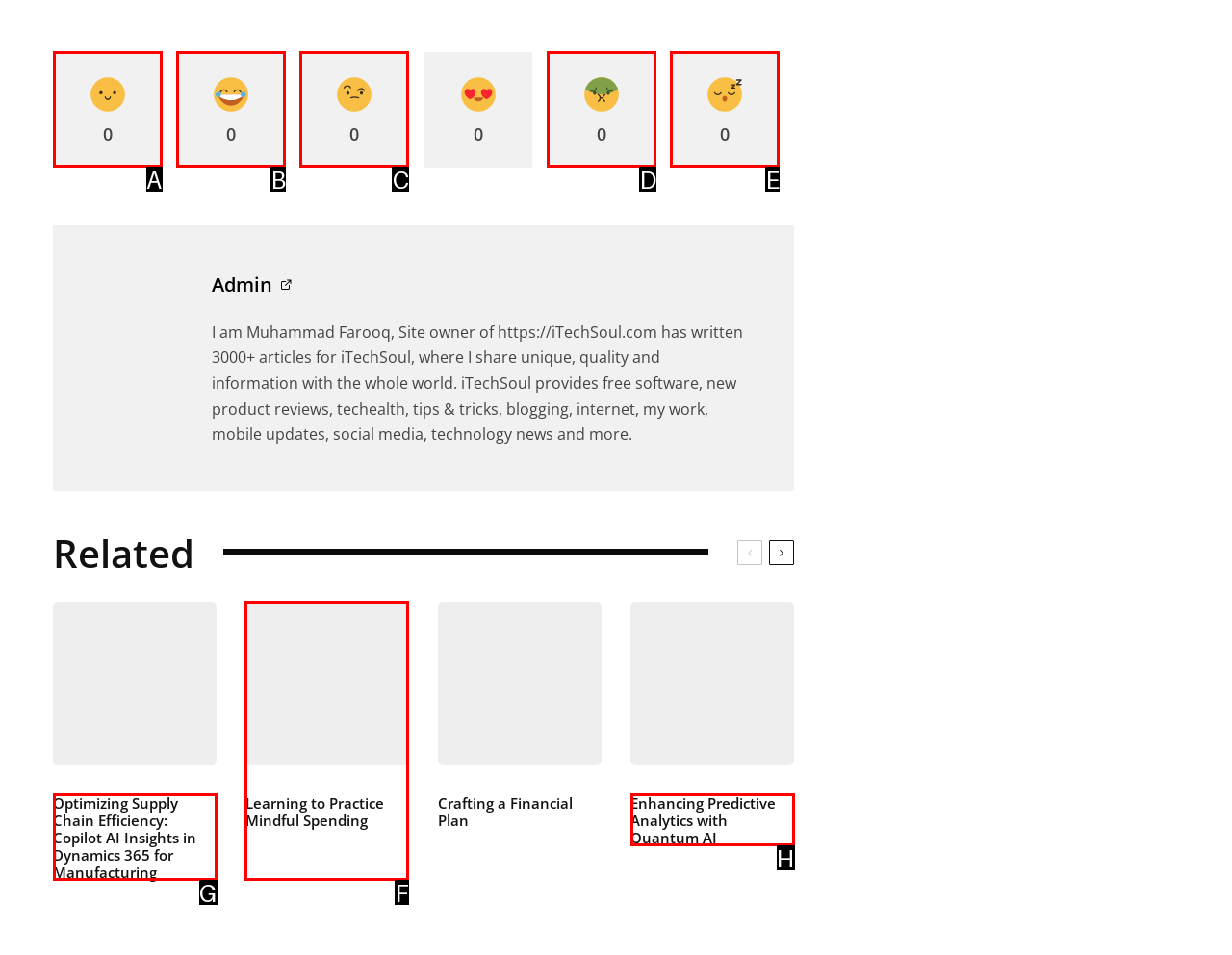Identify the HTML element that should be clicked to accomplish the task: Open the second article
Provide the option's letter from the given choices.

F